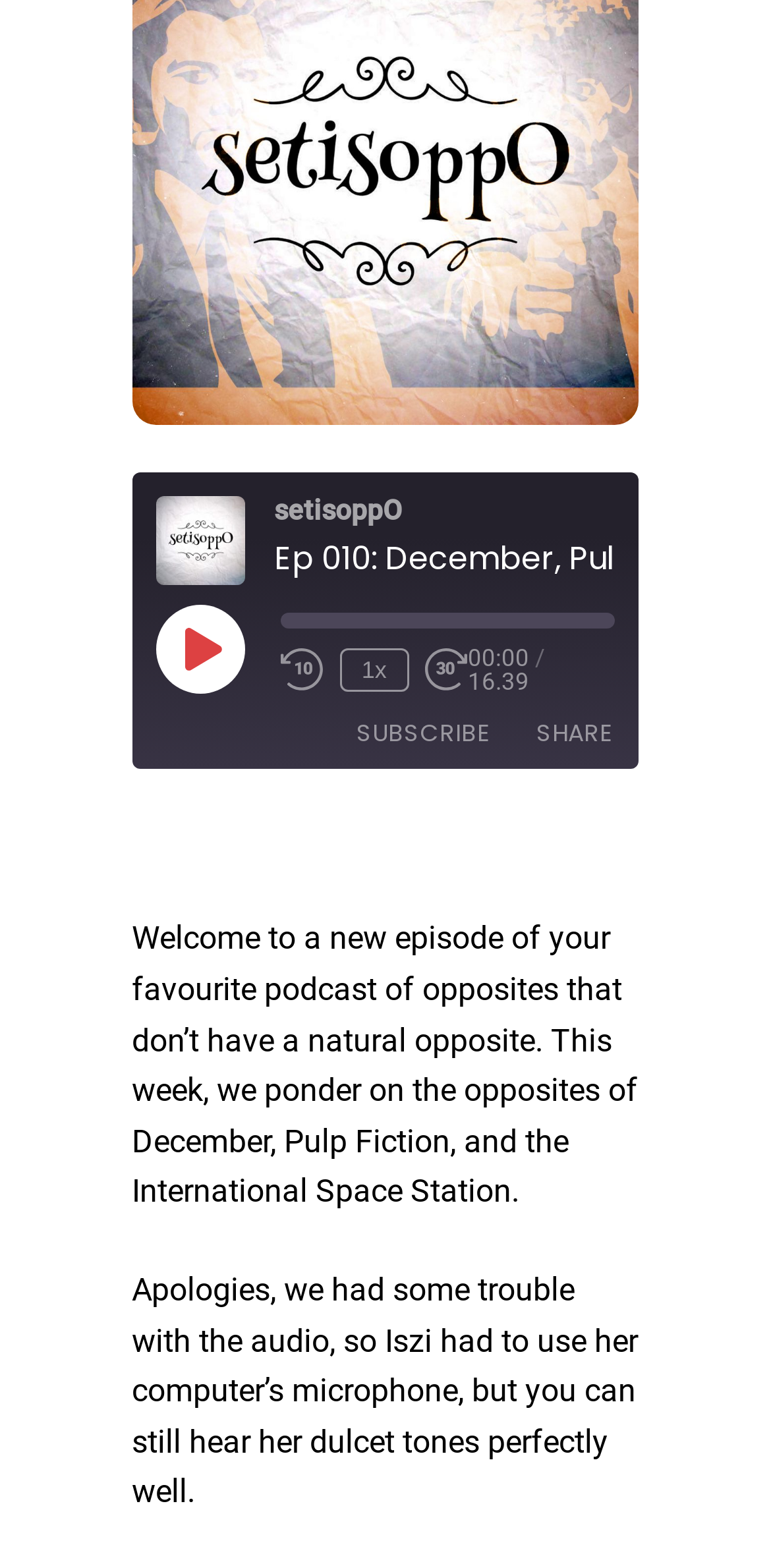Identify the bounding box coordinates of the part that should be clicked to carry out this instruction: "Copy the RSS feed URL".

[0.742, 0.541, 0.811, 0.58]